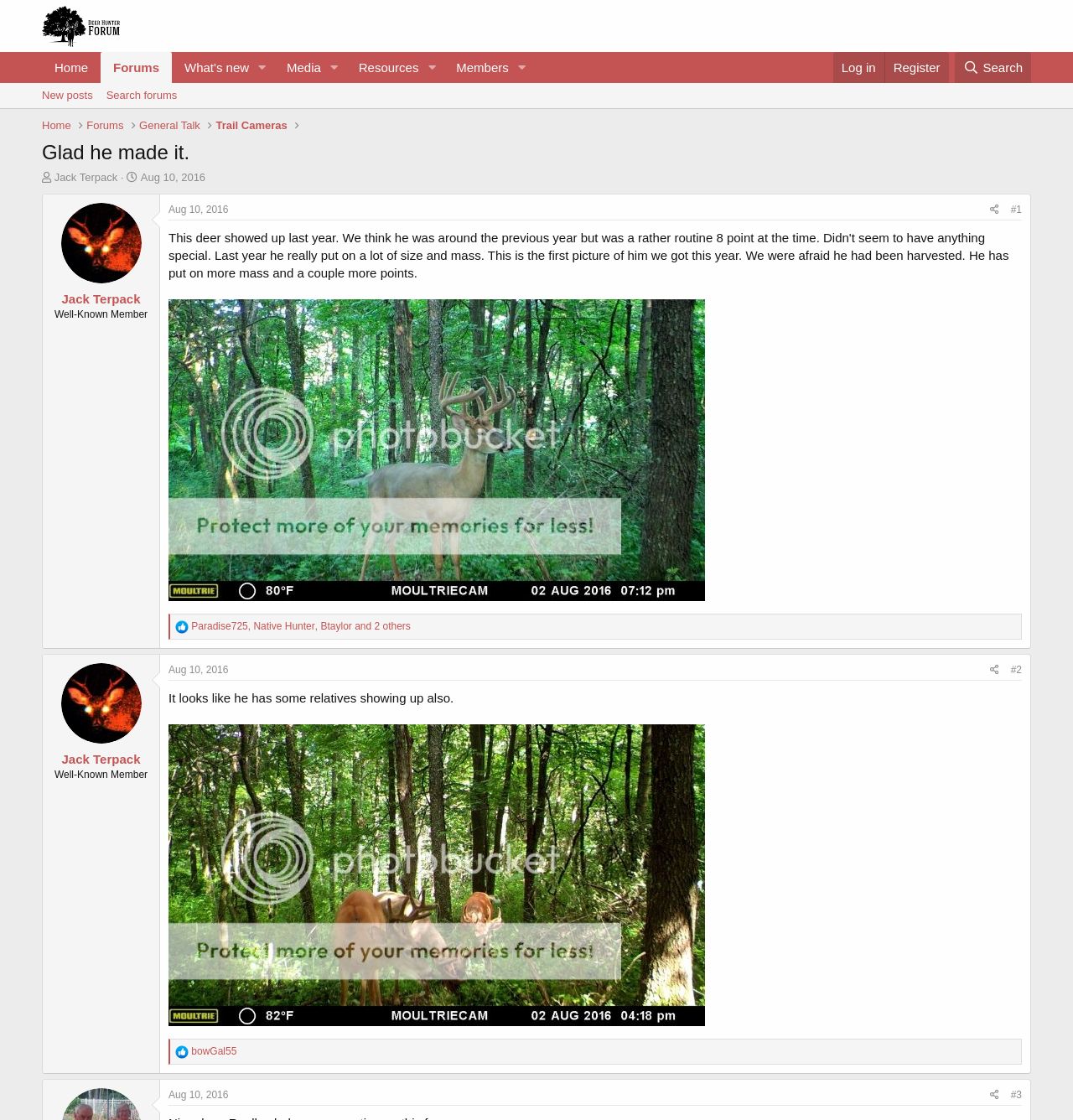Provide a brief response using a word or short phrase to this question:
How many images are in the first post?

1